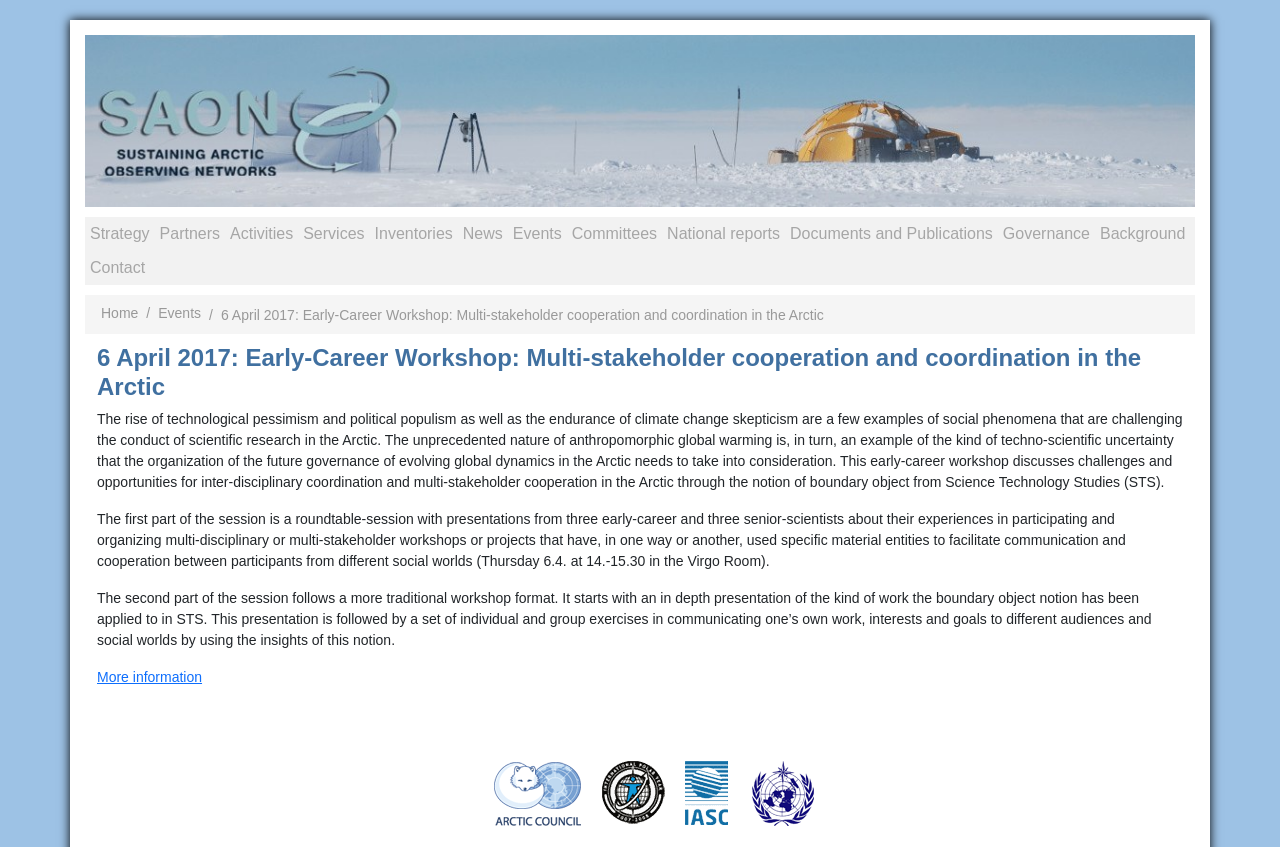Answer the question in one word or a short phrase:
What is the name of the room where the roundtable session is taking place?

Virgo Room